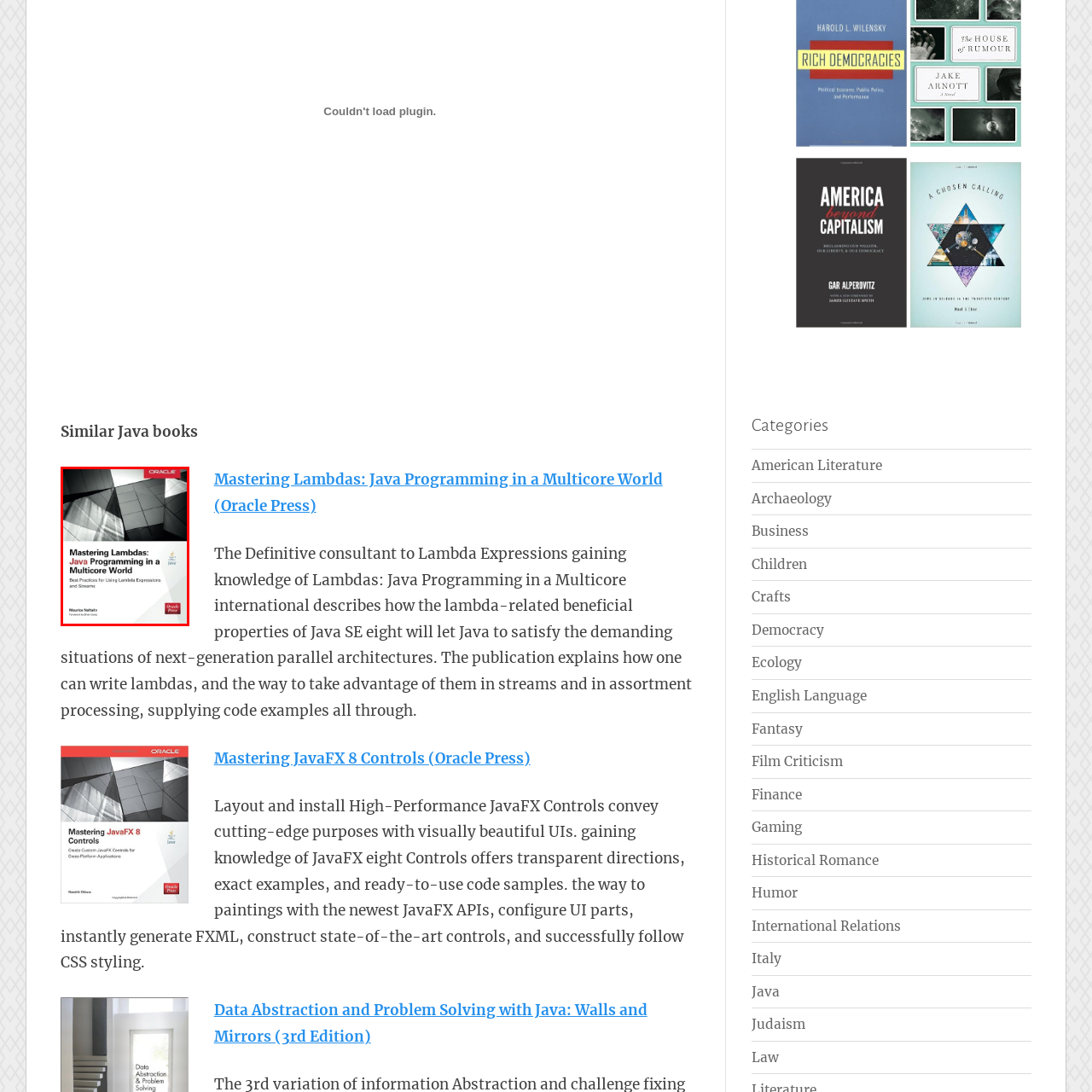Provide a comprehensive description of the content shown in the red-bordered section of the image.

The image features the book cover for "Mastering Lambdas: Java Programming in a Multicore World," published by Oracle Press. This comprehensive guide, written by Maurice Naftalin, focuses on best practices for utilizing lambda expressions and streams in Java programming. The cover design is modern and sleek, reflecting themes of technology and programming, with abstract geometric shapes that evoke a sense of structure and functionality. This book aims to equip readers with the knowledge to leverage the power of Java SE 8’s lambda features for improved performance in next-generation parallel architectures. It's a valuable resource for both seasoned developers and newcomers to Java, enhancing their coding skills in a rapidly evolving programming landscape.